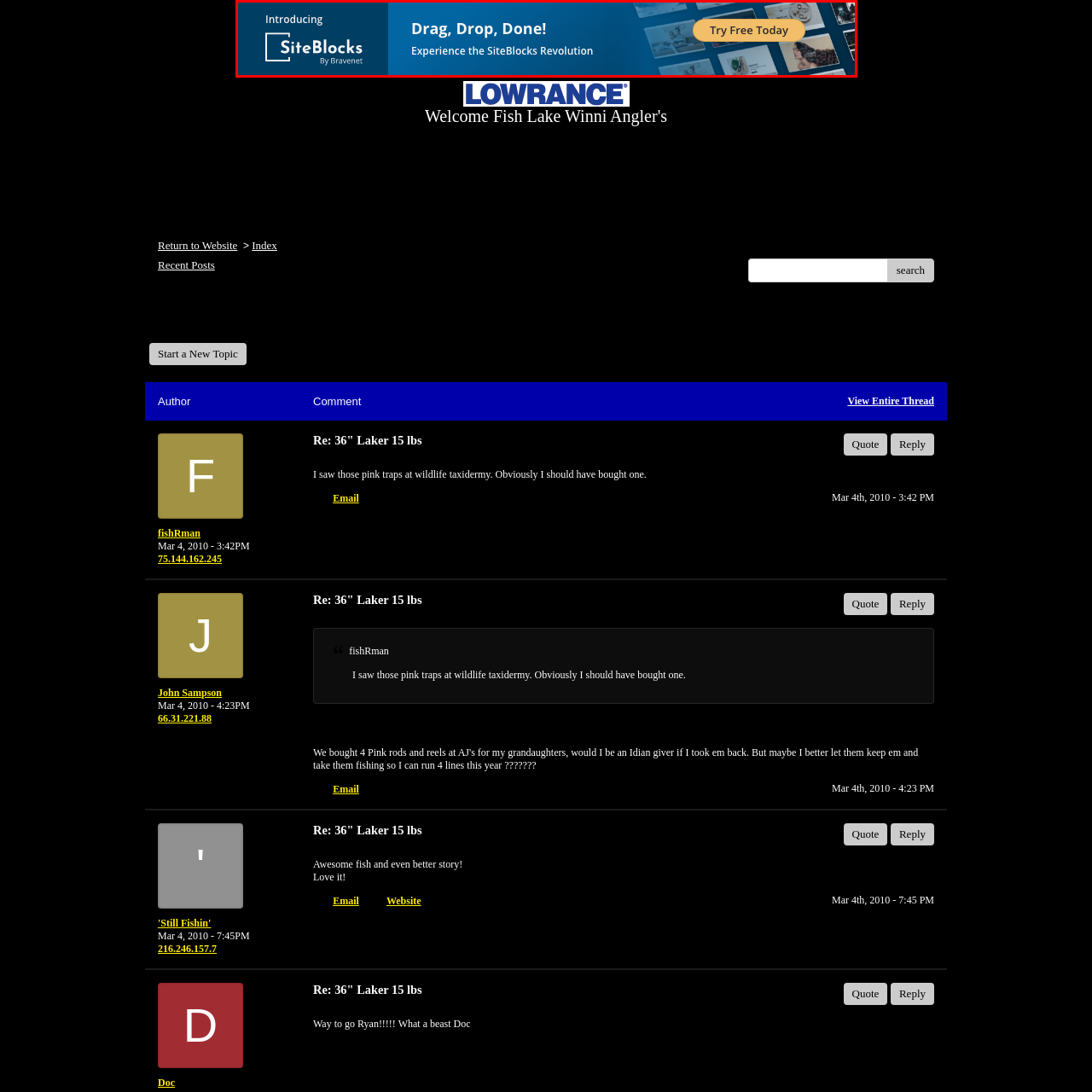Please scrutinize the image encapsulated by the red bounding box and provide an elaborate answer to the next question based on the details in the image: What is the color of the 'Try Free Today' button?

The 'Try Free Today' button is prominently displayed in yellow, a vibrant and attention-grabbing color, encouraging users to take immediate action and try out the SiteBlocks platform.